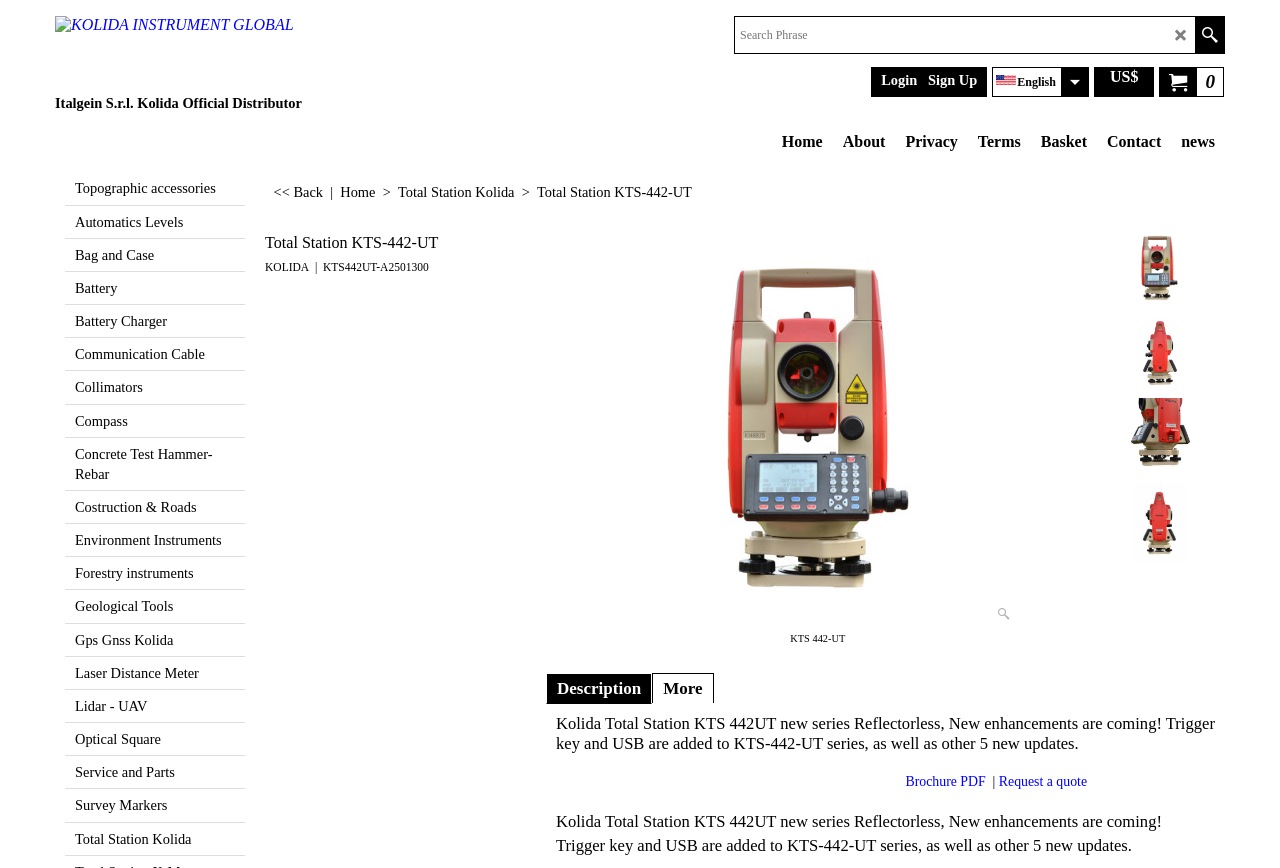Provide the bounding box coordinates in the format (top-left x, top-left y, bottom-right x, bottom-right y). All values are floating point numbers between 0 and 1. Determine the bounding box coordinate of the UI element described as: Description

[0.435, 0.782, 0.501, 0.804]